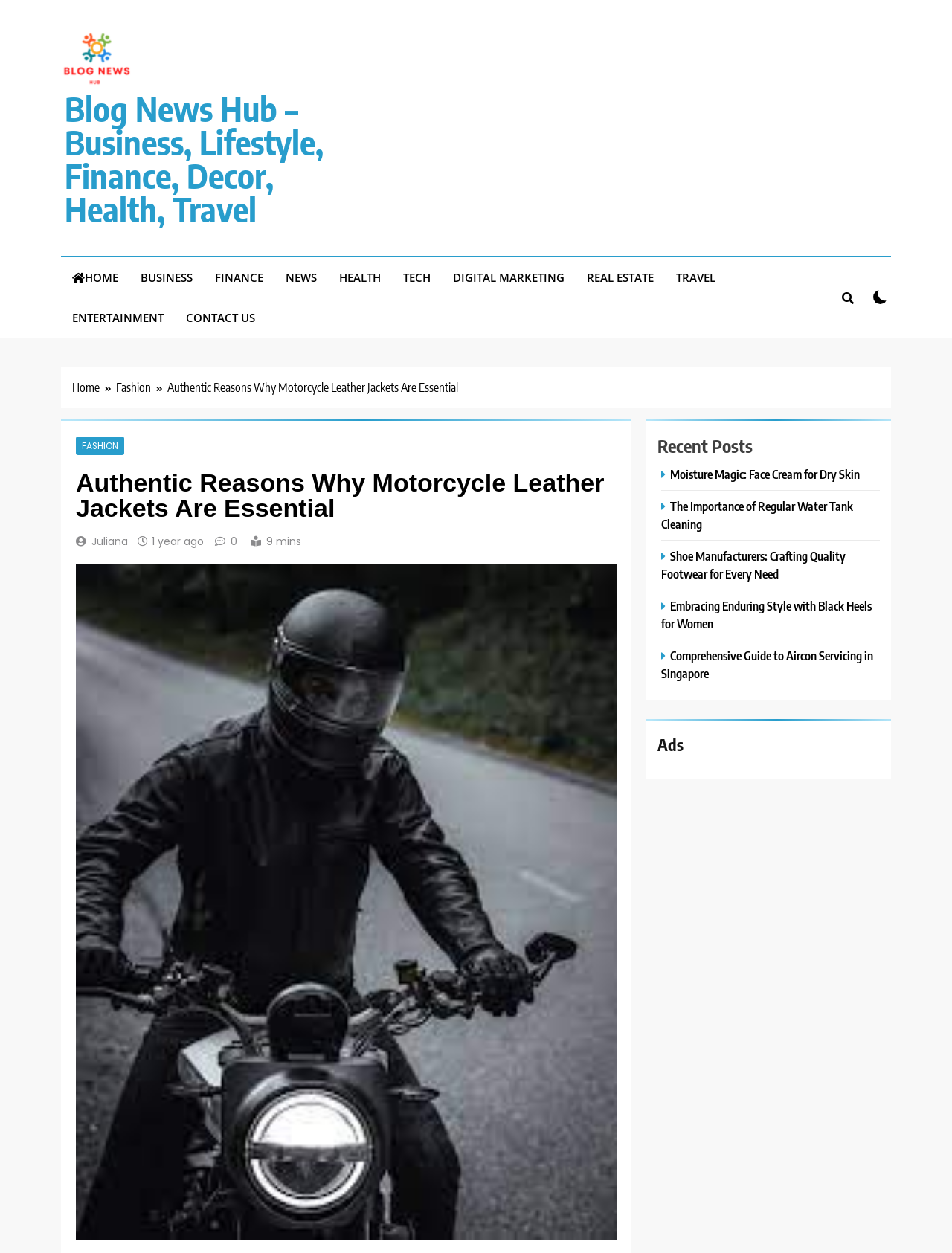Using the element description Contact Us, predict the bounding box coordinates for the UI element. Provide the coordinates in (top-left x, top-left y, bottom-right x, bottom-right y) format with values ranging from 0 to 1.

[0.184, 0.237, 0.28, 0.269]